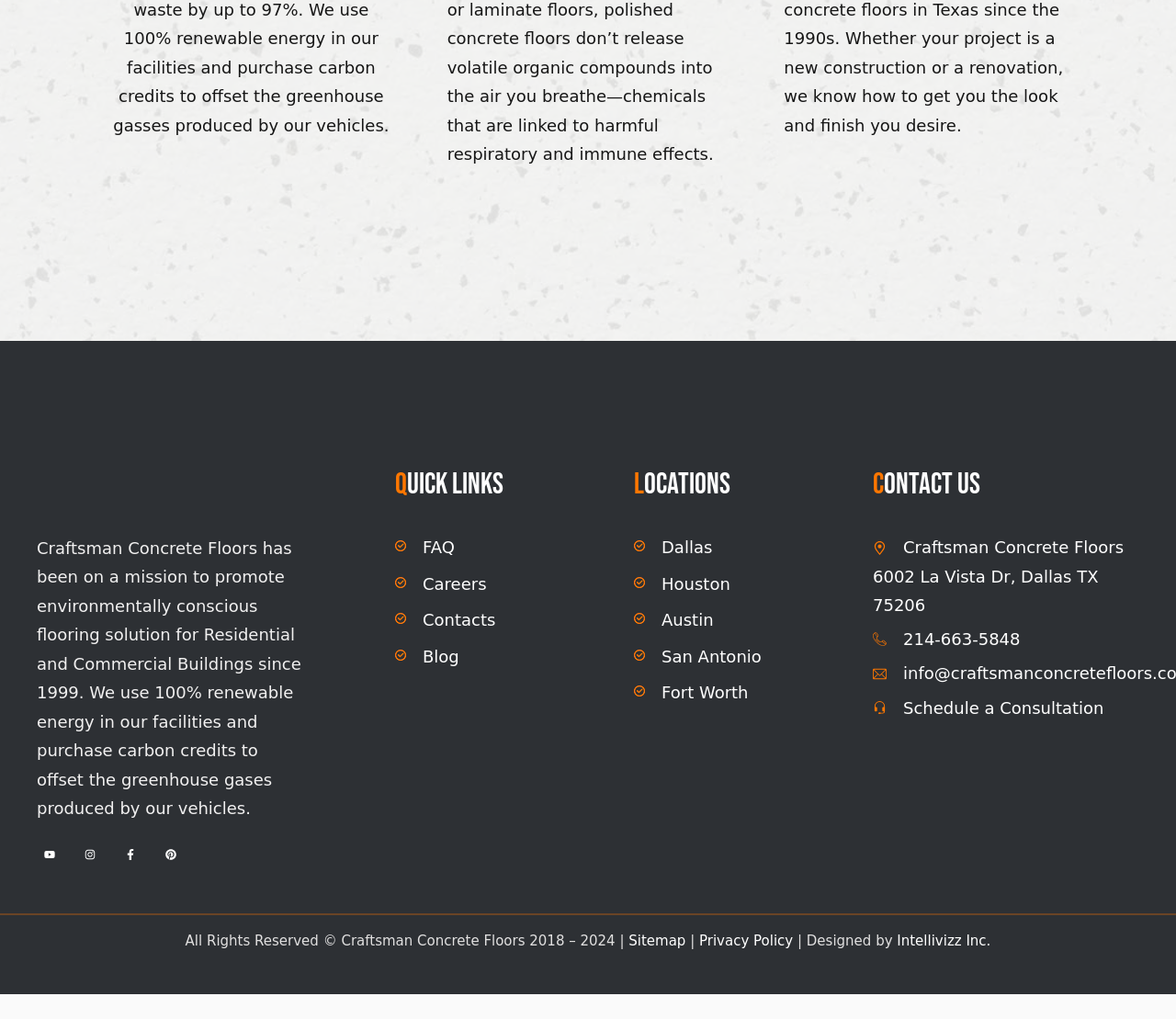What is the purpose of the company?
Answer the question with a single word or phrase, referring to the image.

Environmentally conscious flooring solutions